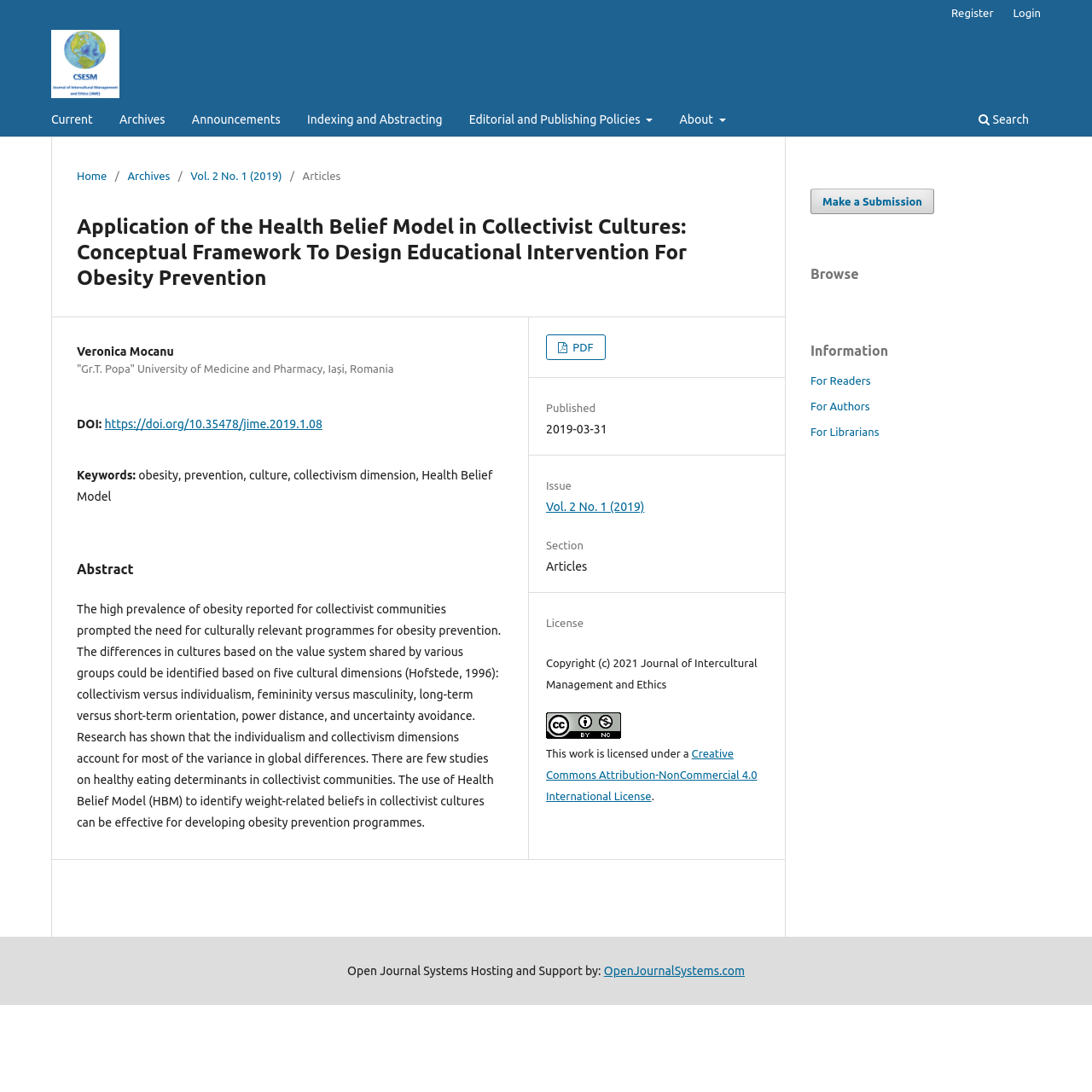Using the element description provided, determine the bounding box coordinates in the format (top-left x, top-left y, bottom-right x, bottom-right y). Ensure that all values are floating point numbers between 0 and 1. Element description: Vol. 2 No. 1 (2019)

[0.174, 0.153, 0.258, 0.169]